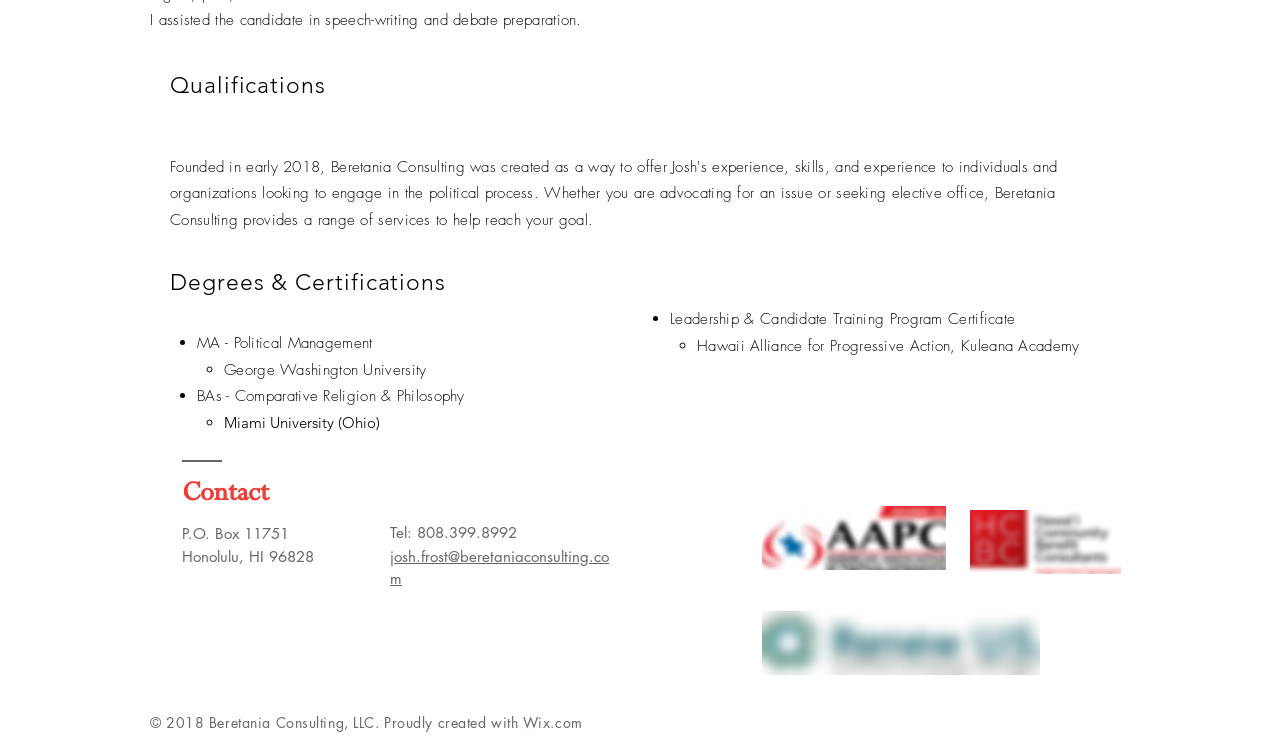Calculate the bounding box coordinates of the UI element given the description: "aria-label="Black Twitter Icon"".

[0.254, 0.854, 0.273, 0.888]